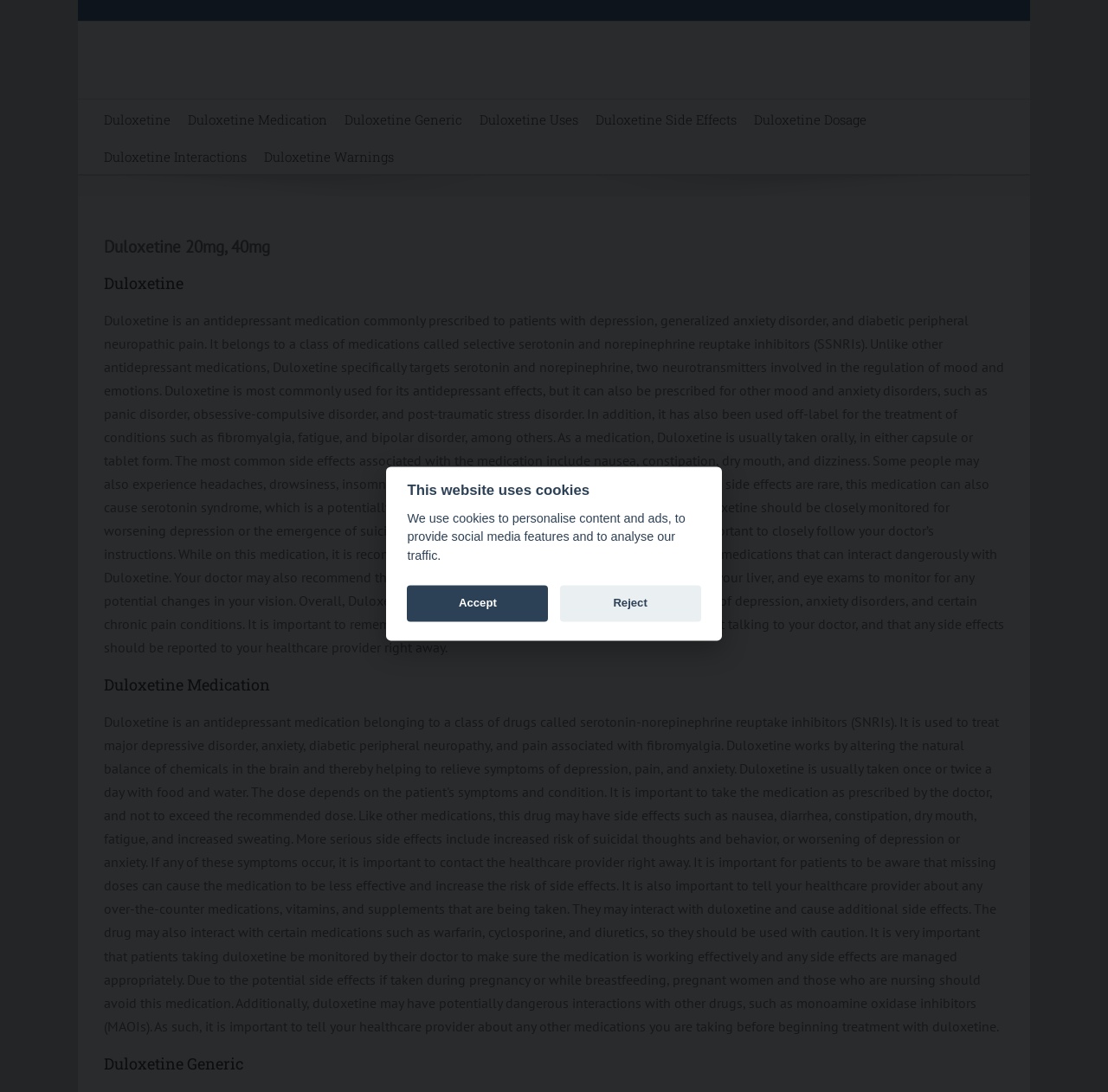Based on the element description Duloxetine Side Effects, identify the bounding box of the UI element in the given webpage screenshot. The coordinates should be in the format (top-left x, top-left y, bottom-right x, bottom-right y) and must be between 0 and 1.

[0.538, 0.091, 0.665, 0.125]